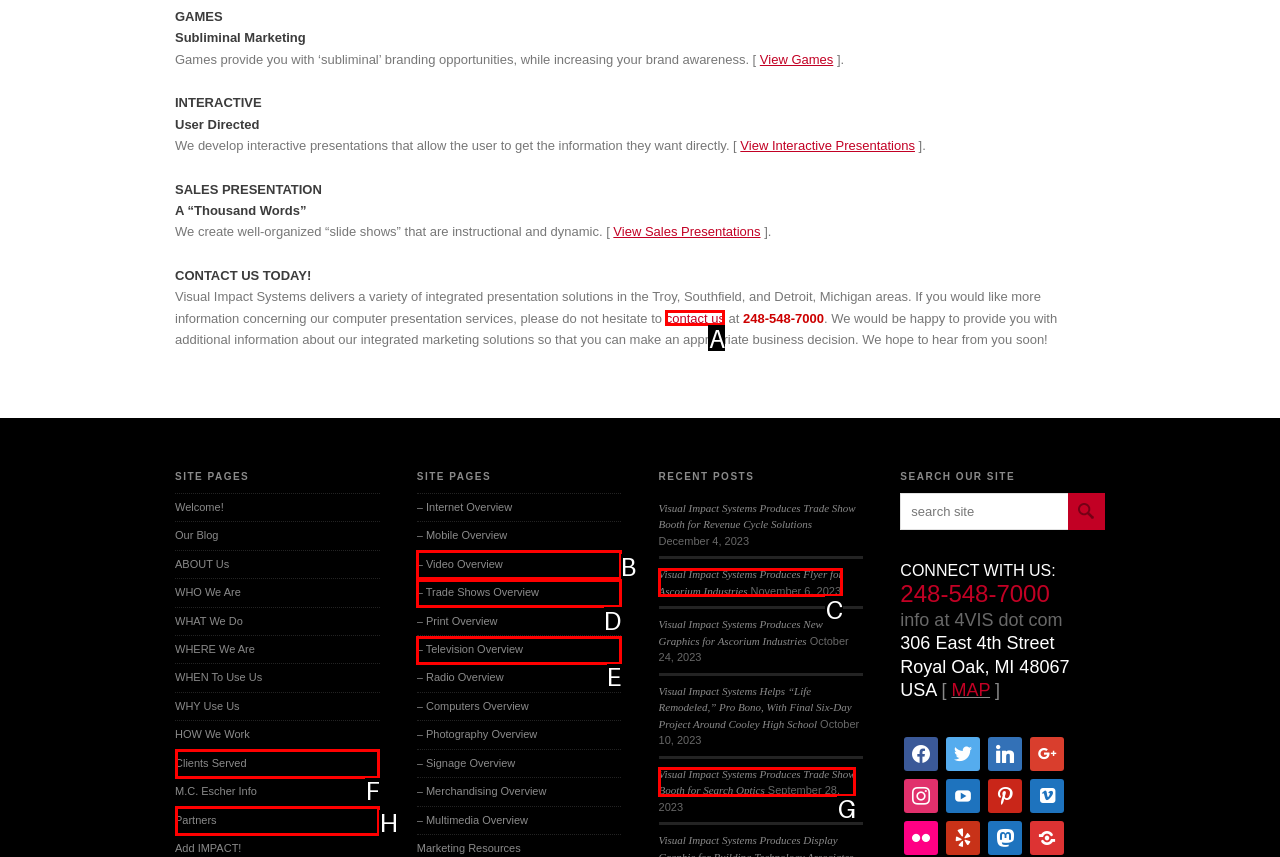Select the HTML element that best fits the description: – Television Overview
Respond with the letter of the correct option from the choices given.

E